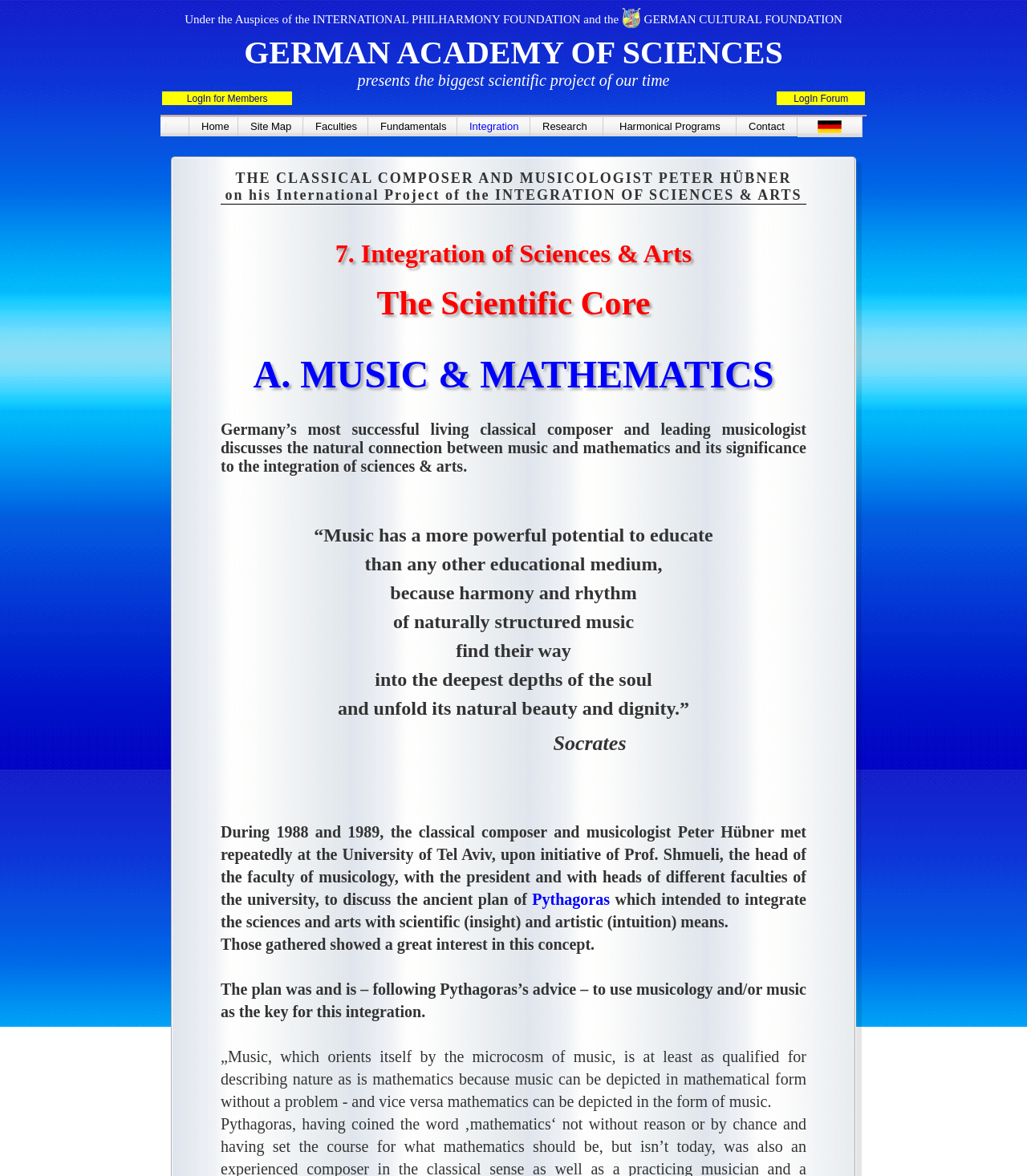What is the concept discussed by Peter Hübner at the University of Tel Aviv?
Use the image to answer the question with a single word or phrase.

Integration of sciences and arts